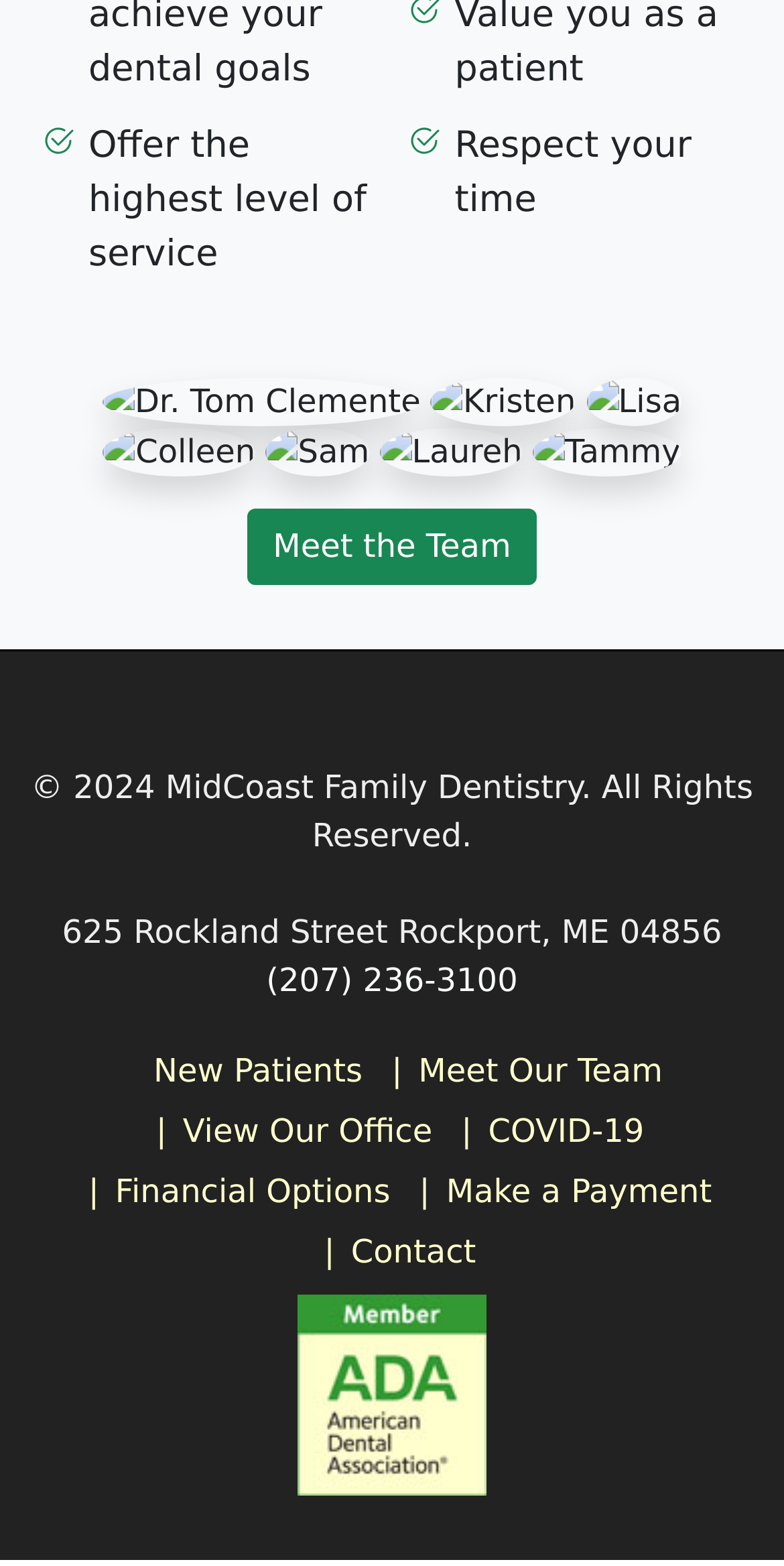What is the address of the dentistry?
Answer with a single word or phrase by referring to the visual content.

625 Rockland Street Rockport, ME 04856